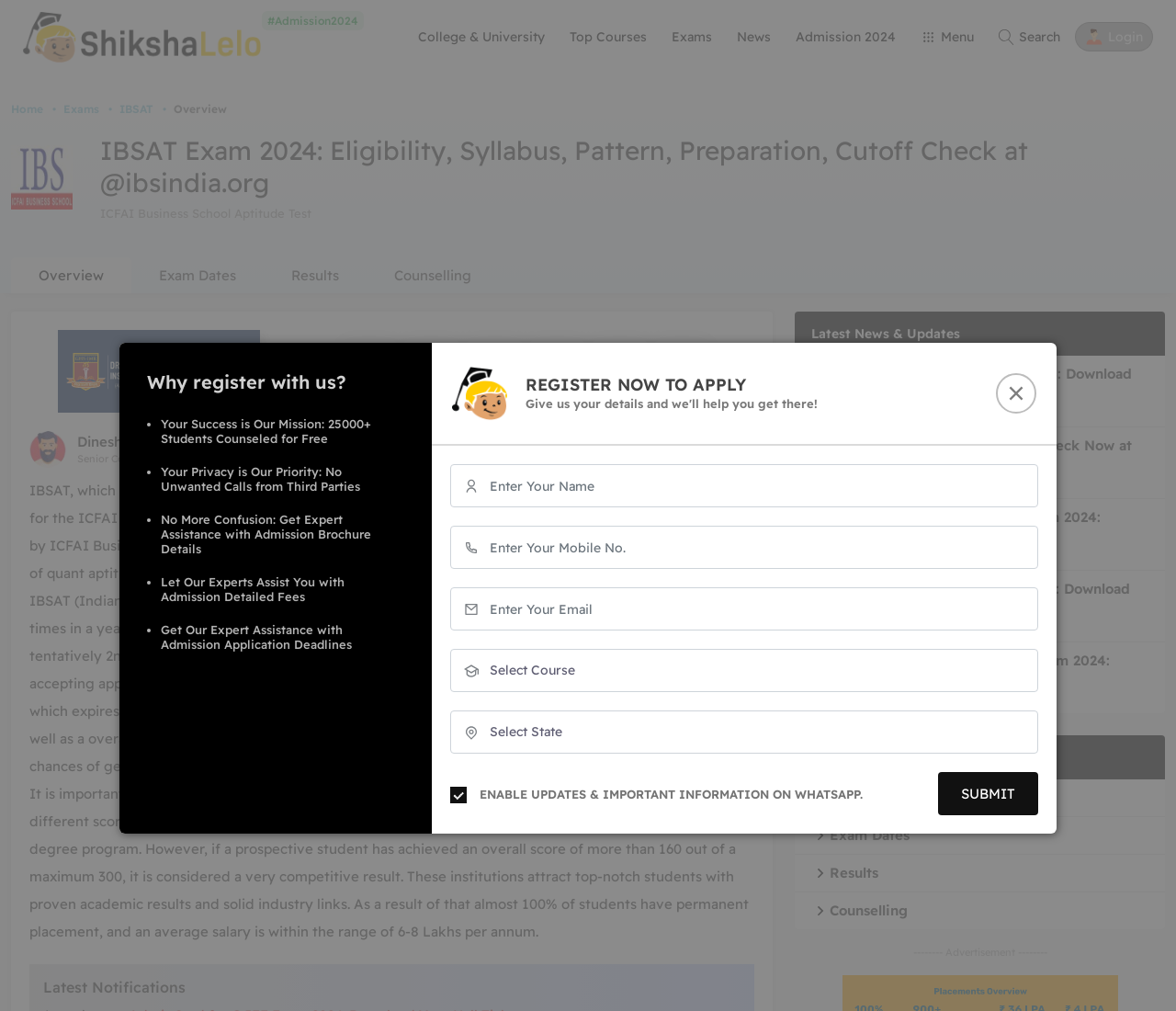Use a single word or phrase to answer the question:
What is the minimum overall score considered competitive for IBSAT?

160 out of 300